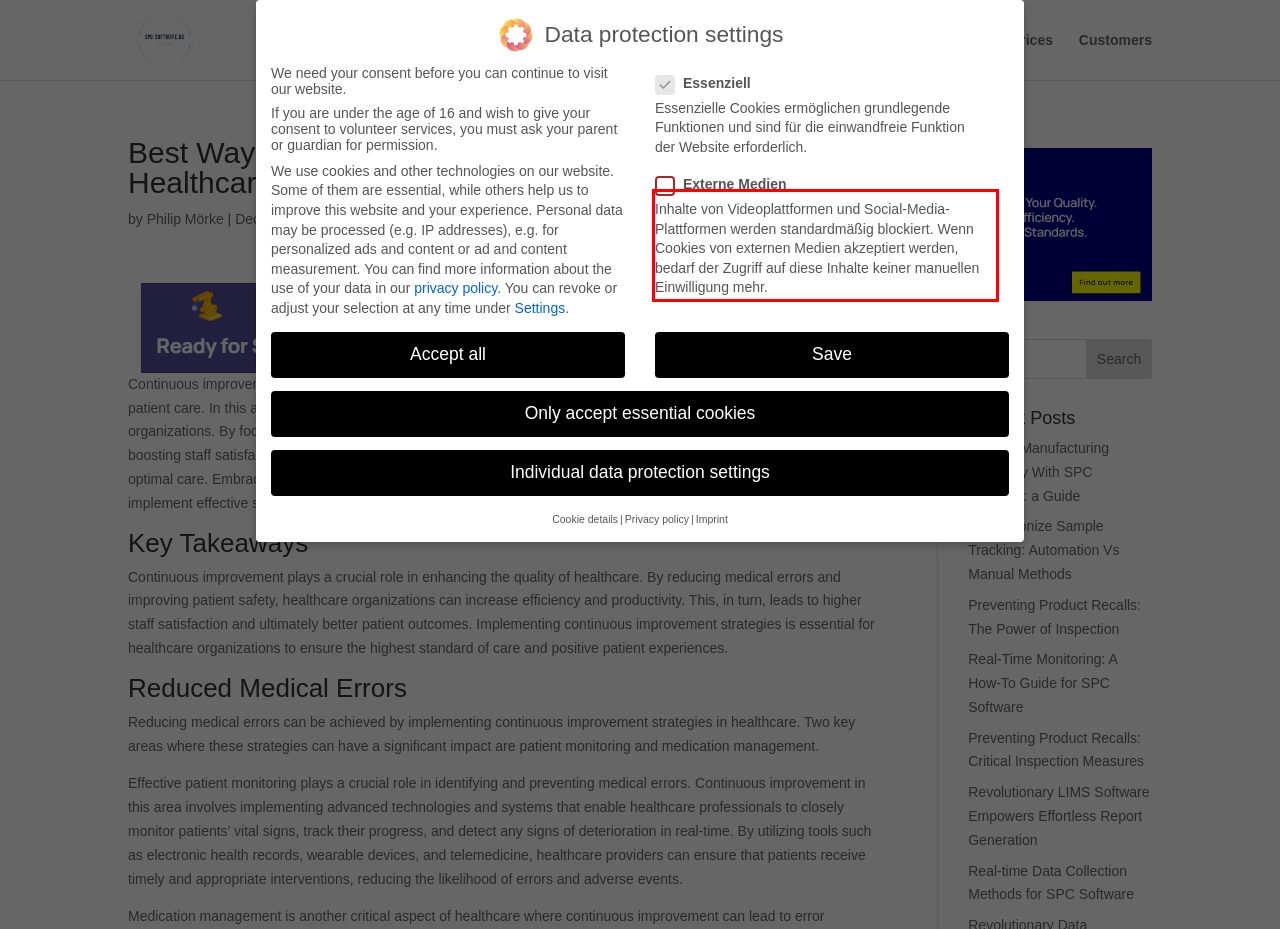Review the screenshot of the webpage and recognize the text inside the red rectangle bounding box. Provide the extracted text content.

Inhalte von Videoplattformen und Social-Media-Plattformen werden standardmäßig blockiert. Wenn Cookies von externen Medien akzeptiert werden, bedarf der Zugriff auf diese Inhalte keiner manuellen Einwilligung mehr.